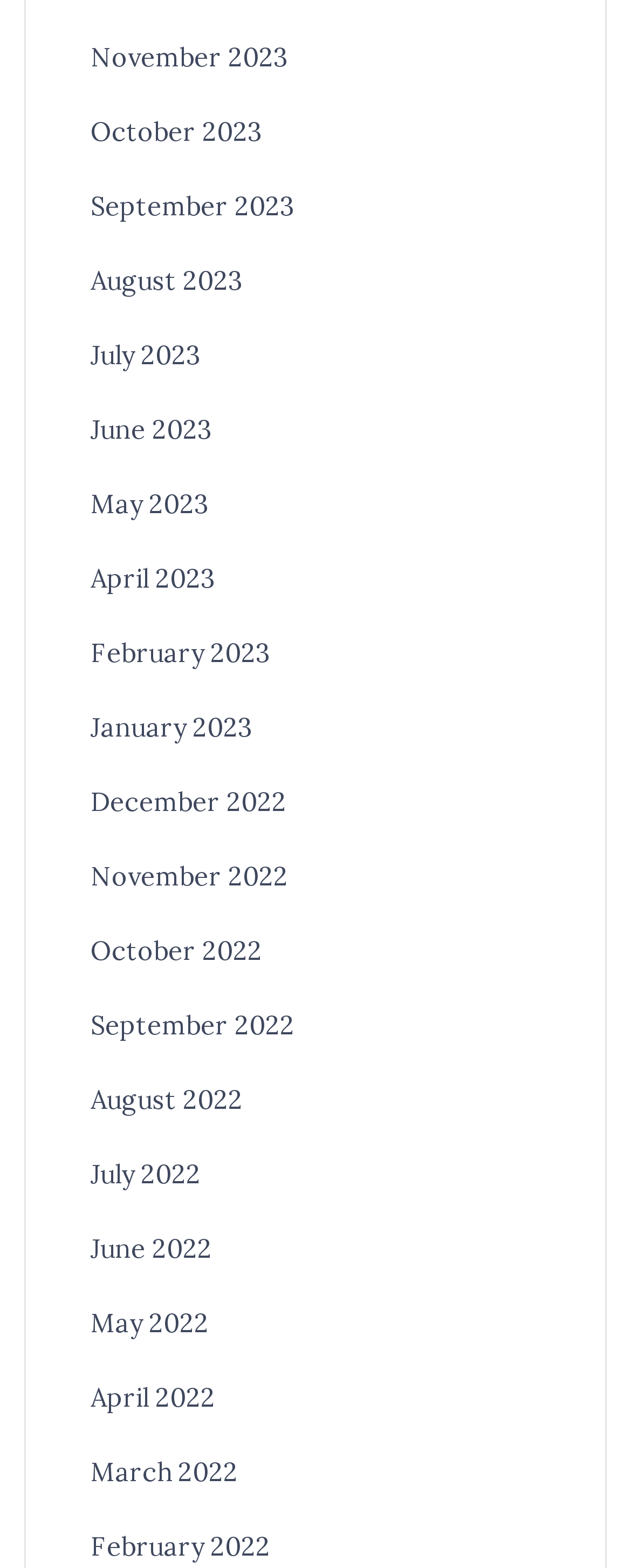Pinpoint the bounding box coordinates of the element you need to click to execute the following instruction: "View June 2023". The bounding box should be represented by four float numbers between 0 and 1, in the format [left, top, right, bottom].

[0.144, 0.264, 0.336, 0.284]